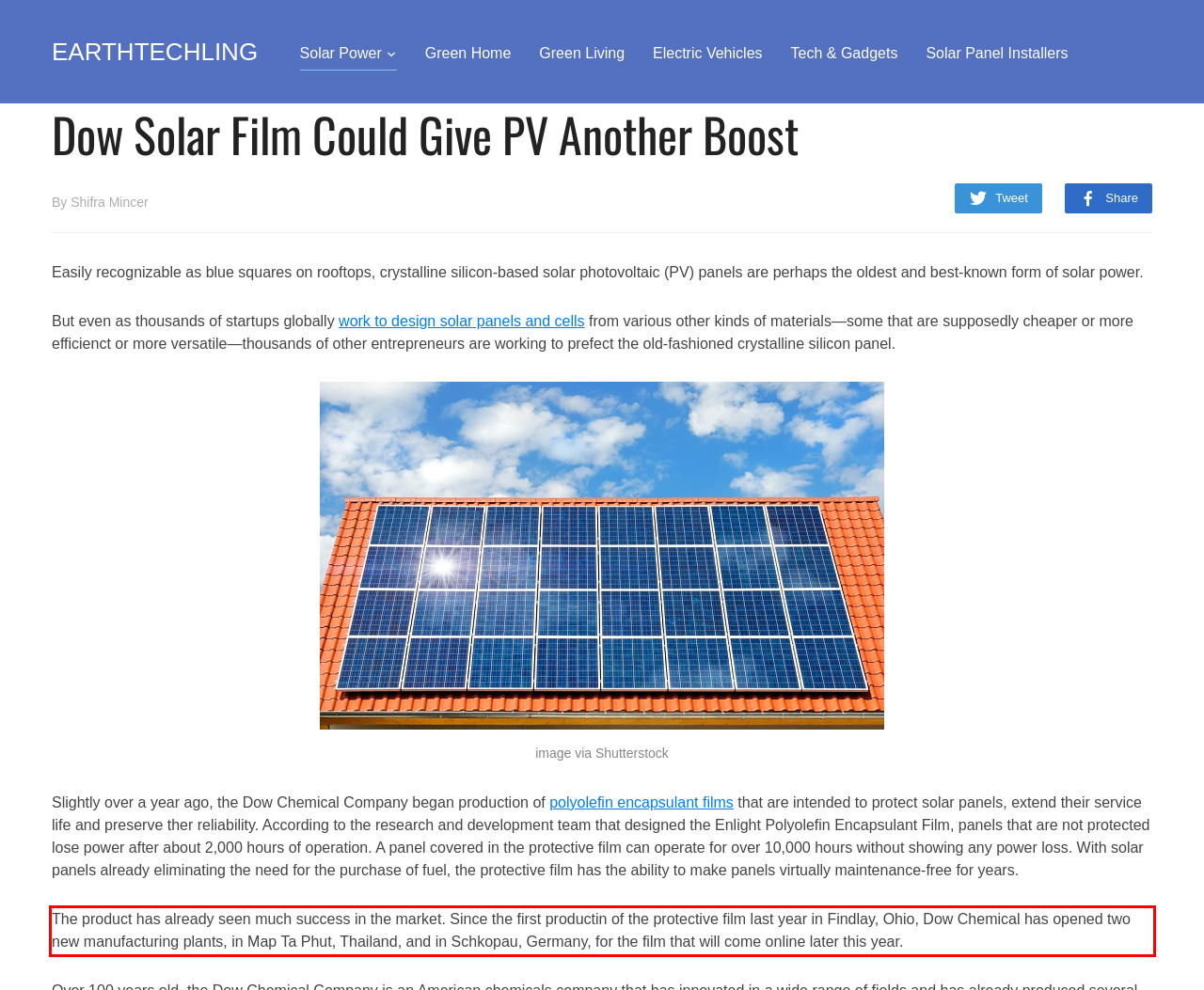Please recognize and transcribe the text located inside the red bounding box in the webpage image.

The product has already seen much success in the market. Since the first productin of the protective film last year in Findlay, Ohio, Dow Chemical has opened two new manufacturing plants, in Map Ta Phut, Thailand, and in Schkopau, Germany, for the film that will come online later this year.